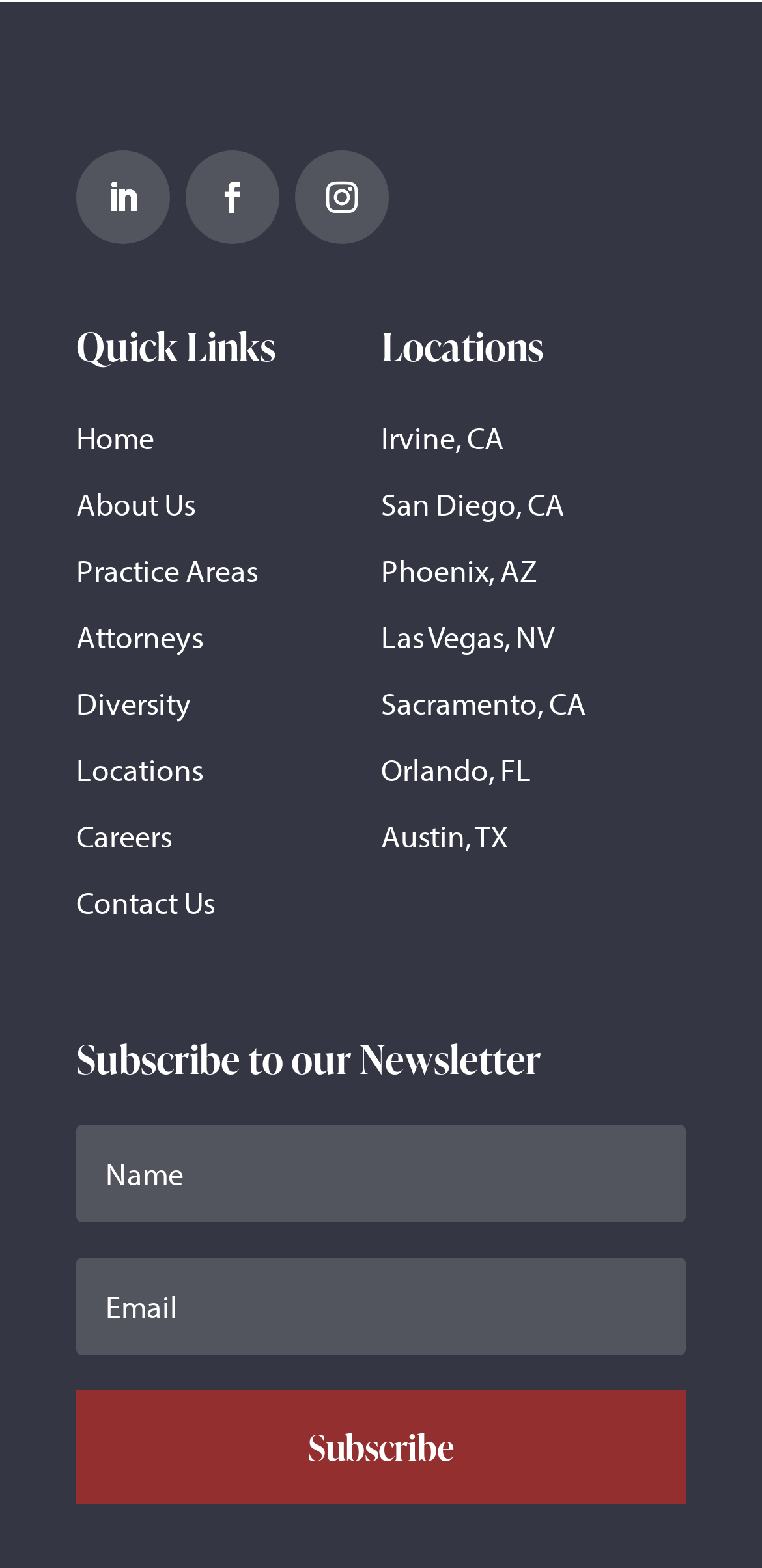How many locations are listed?
Based on the image, give a concise answer in the form of a single word or short phrase.

7